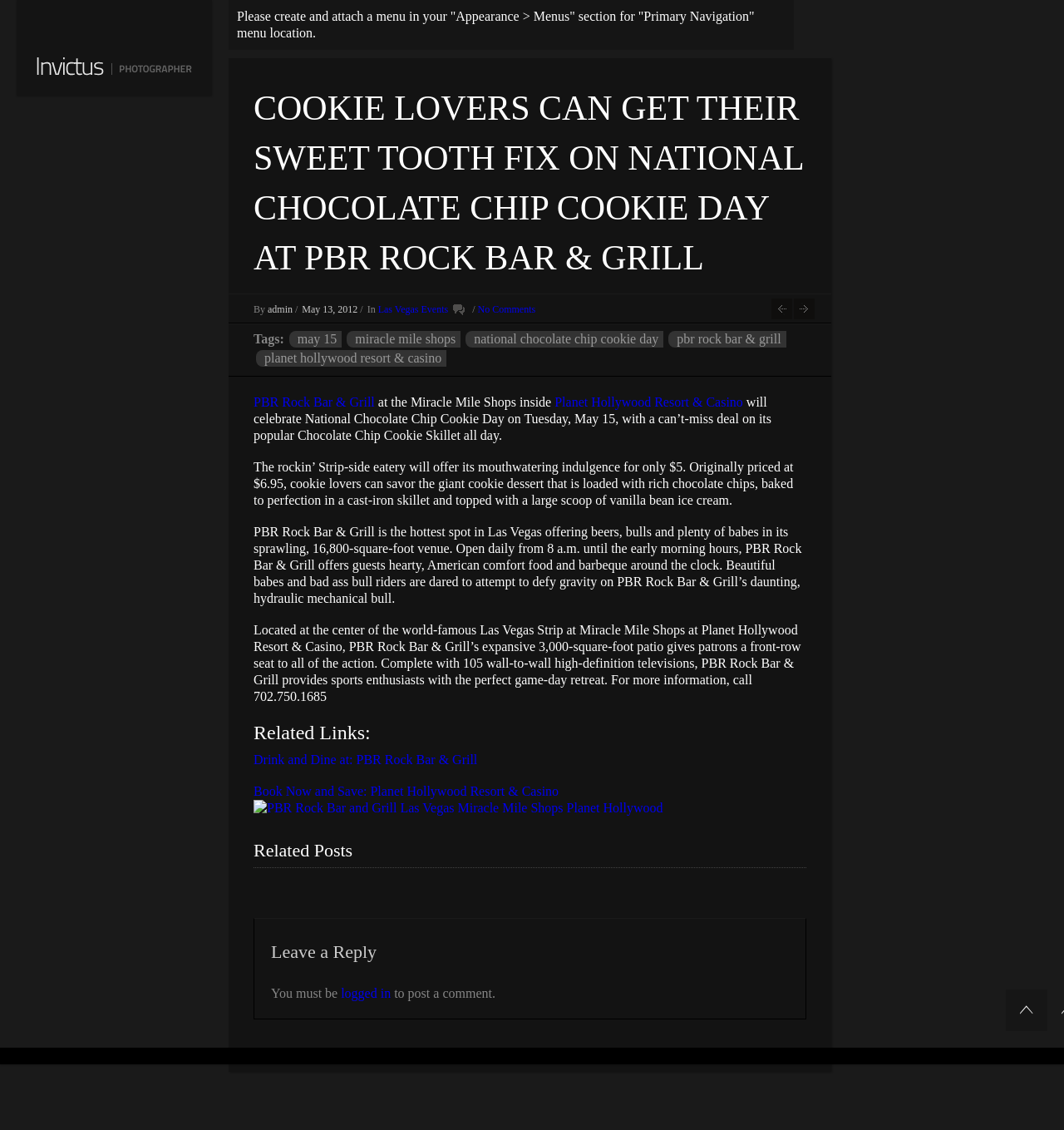What is the size of the patio at PBR Rock Bar & Grill?
Please respond to the question with a detailed and thorough explanation.

I found the answer by looking at the text content of the webpage, specifically the sentence 'PBR Rock Bar & Grill’s expansive 3,000-square-foot patio gives patrons a front-row seat to all of the action.' which mentions the size of the patio.